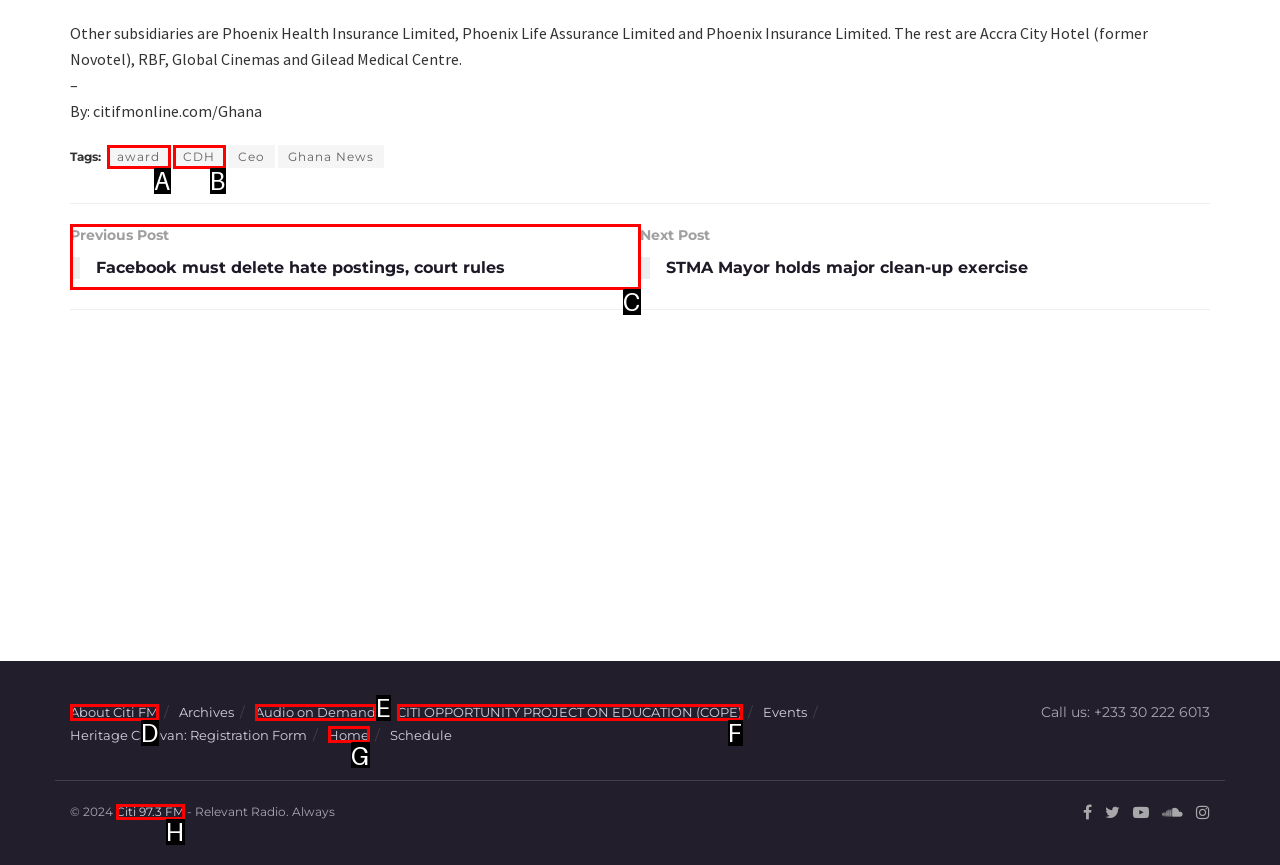Using the description: award, find the HTML element that matches it. Answer with the letter of the chosen option.

A